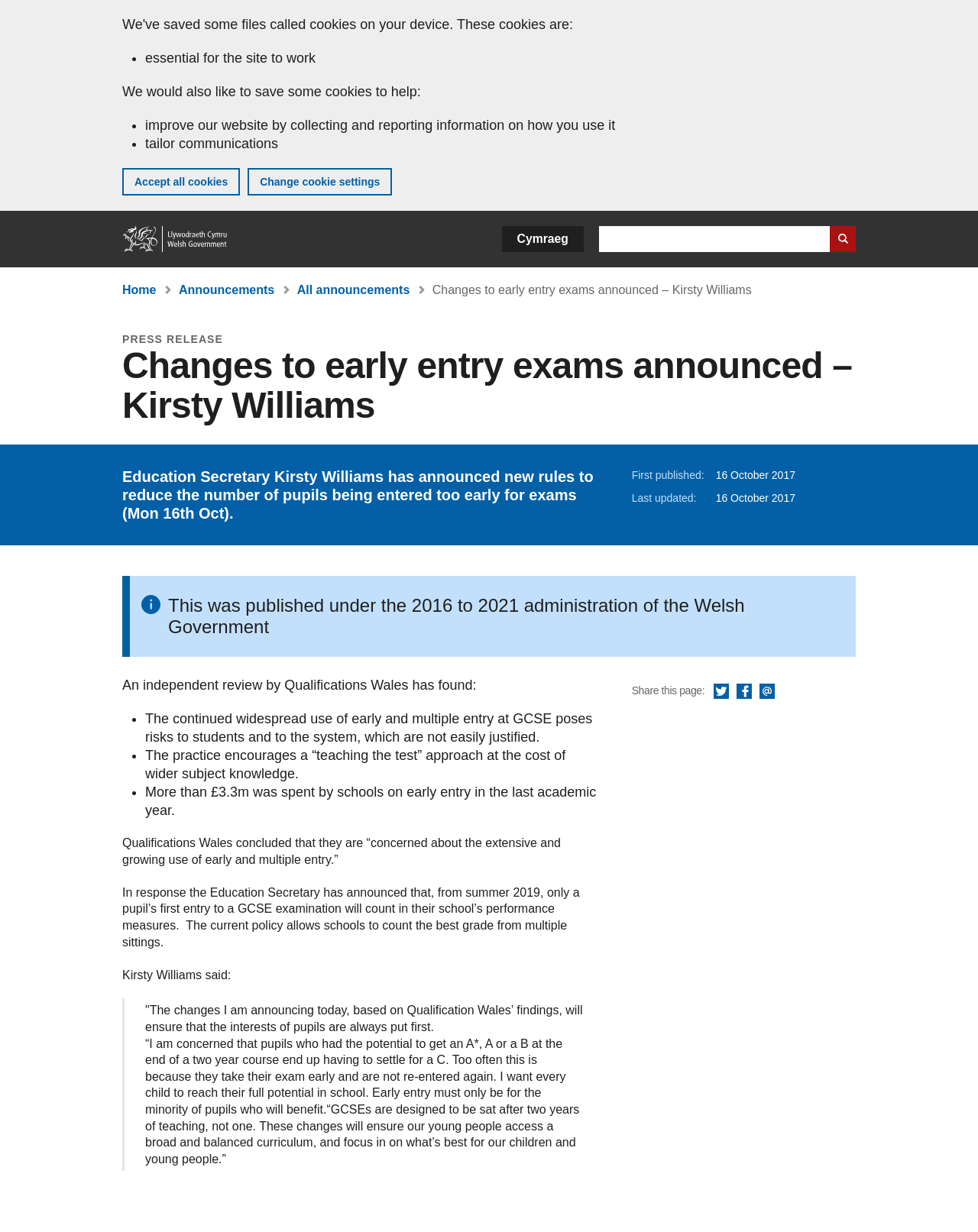Identify the bounding box for the UI element described as: "Share this page via Facebook". The coordinates should be four float numbers between 0 and 1, i.e., [left, top, right, bottom].

[0.753, 0.555, 0.769, 0.569]